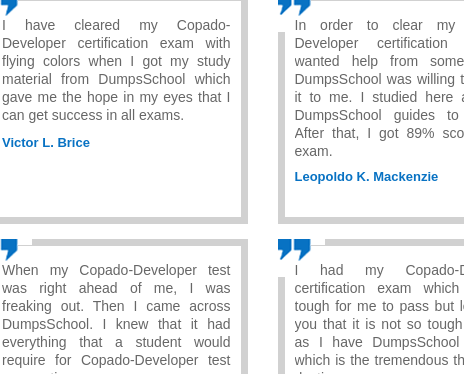Provide a single word or phrase answer to the question: 
What score did Leopoldo K. Mackenzie get in the exam?

89%